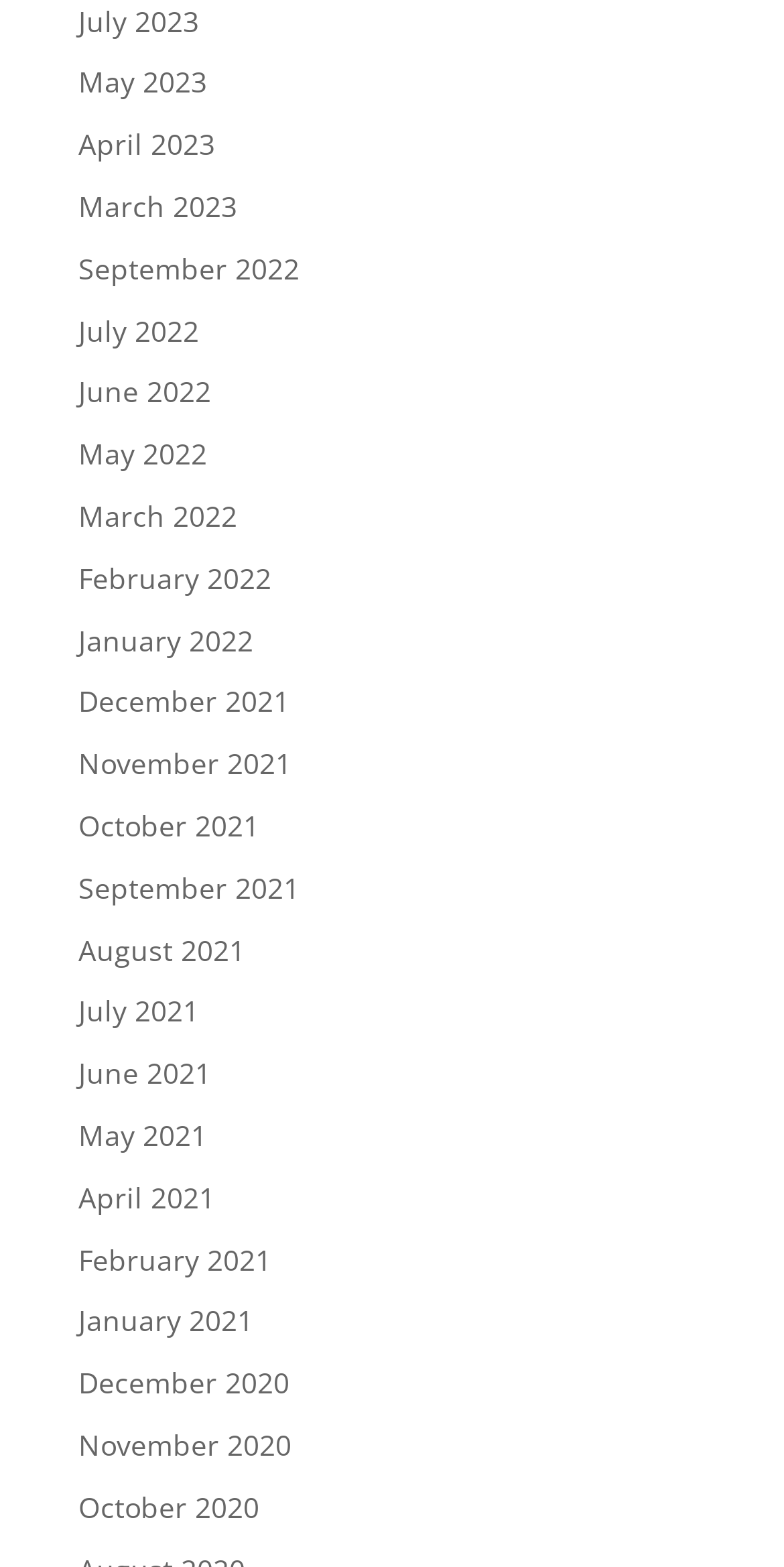Could you provide the bounding box coordinates for the portion of the screen to click to complete this instruction: "read comments"?

None